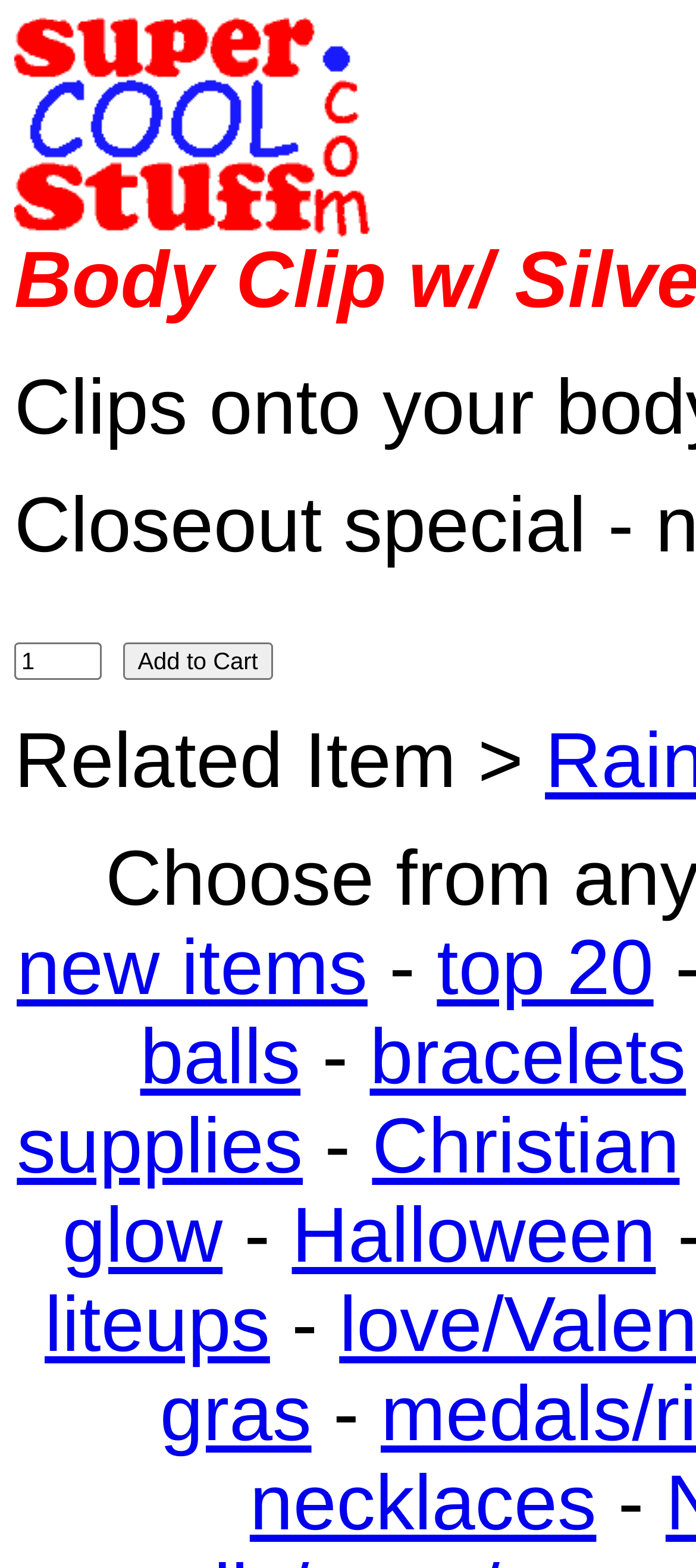Show the bounding box coordinates for the element that needs to be clicked to execute the following instruction: "Click on novelty supplies". Provide the coordinates in the form of four float numbers between 0 and 1, i.e., [left, top, right, bottom].

[0.021, 0.133, 0.533, 0.156]